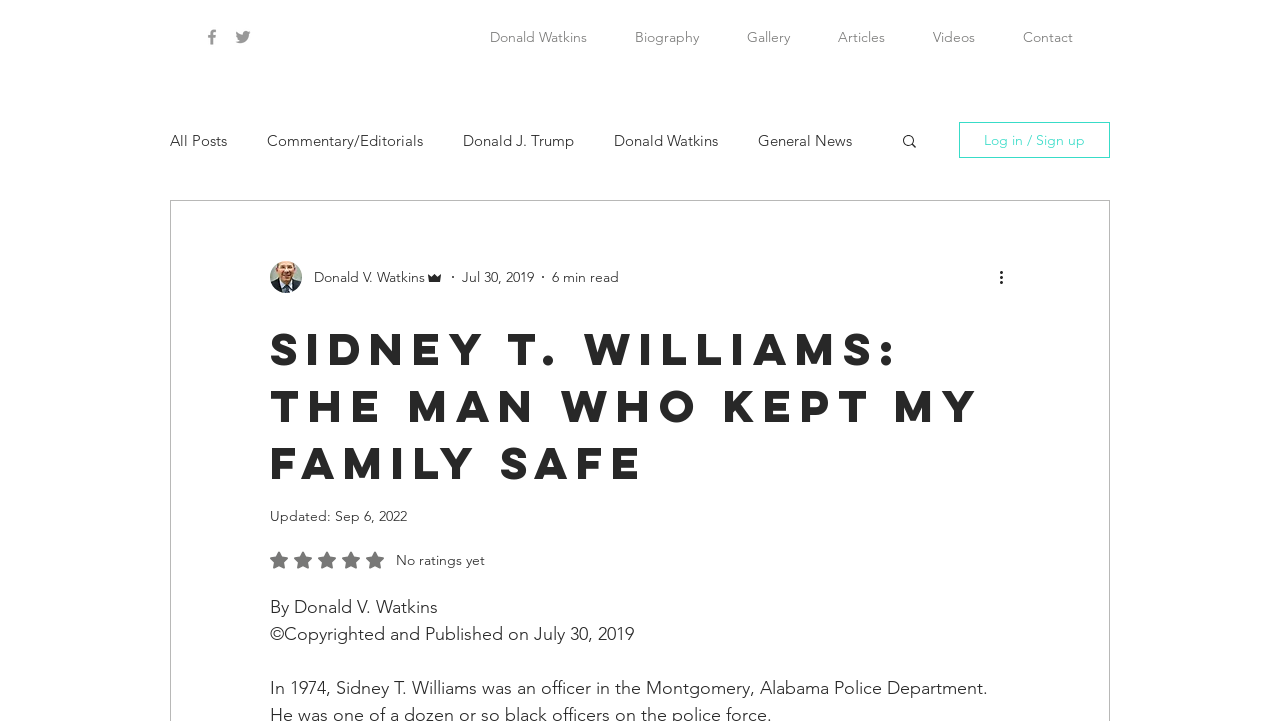Generate an in-depth caption that captures all aspects of the webpage.

This webpage is about Sidney T. Williams, with a focus on his story and its relation to the author, Donald V. Watkins. At the top, there is a social bar with grey Facebook and Twitter icons. Below that, there is a site navigation menu with links to the author's biography, gallery, articles, videos, and contact information. 

To the left of the main content, there is a blog navigation menu with various categories, including All Posts, Commentary/Editorials, and specific topics related to the author and his interests. 

The main content area has a heading that reads "Sidney T. Williams: The Man Who Kept My Family Safe." Below the heading, there is a writer's picture, followed by the author's name, "Donald V. Watkins," and his admin status. The article's publication date, "Jul 30, 2019," and its reading time, "6 min read," are also displayed. 

A "More actions" button is located to the right of the author's information. The article's content is not explicitly described, but it appears to be a personal story or biography of Sidney T. Williams. At the bottom of the page, there is a rating system with no ratings yet, and the article's copyright information is displayed.